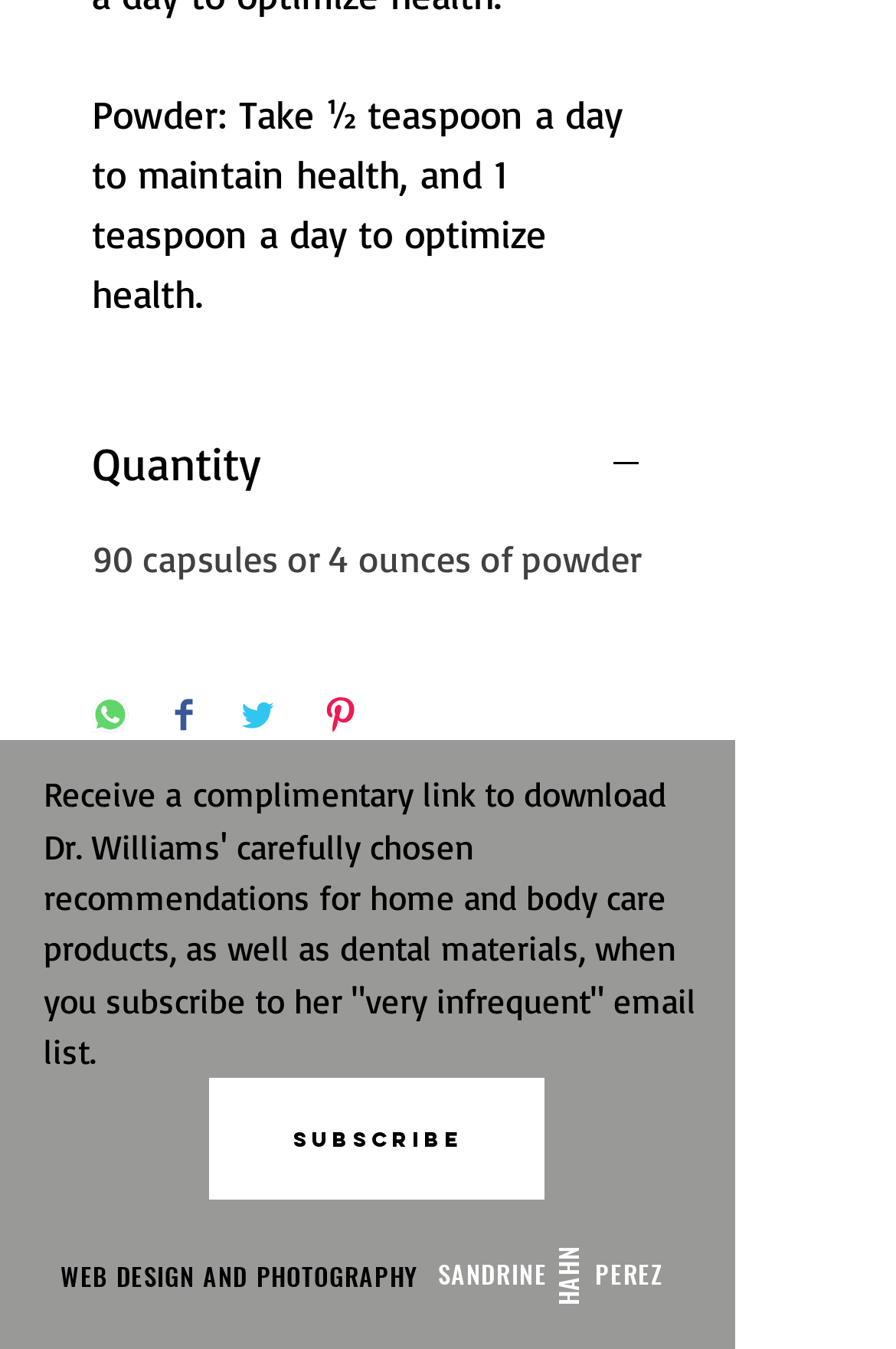Predict the bounding box coordinates of the area that should be clicked to accomplish the following instruction: "Subscribe to the email list". The bounding box coordinates should consist of four float numbers between 0 and 1, i.e., [left, top, right, bottom].

[0.233, 0.8, 0.608, 0.89]